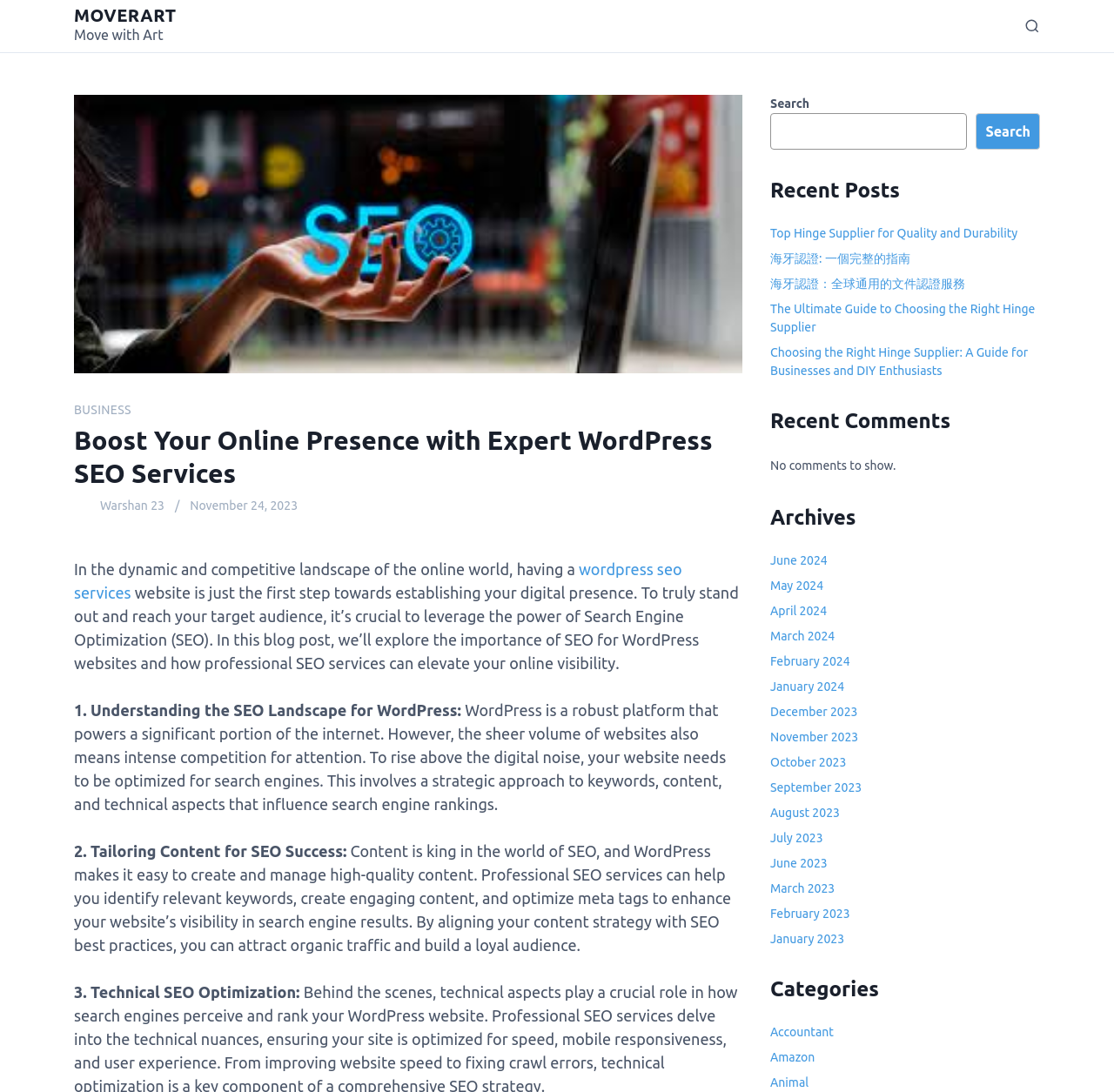With reference to the image, please provide a detailed answer to the following question: What is the date of the blog post?

The date of the blog post is mentioned below the heading, where it says 'November 24, 2023'.